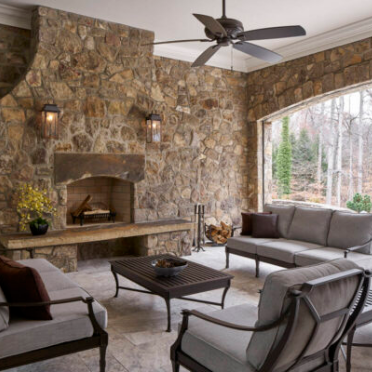Provide a thorough and detailed caption for the image.

This image showcases a beautifully designed outdoor living space characterized by a rustic stone wall that serves as a stunning backdrop. The space features comfortable seating arrangements with plush gray cushions atop dark metal frames, inviting relaxation. A stylish coffee table sits at the center, complementing the overall aesthetic. 

At the heart of the design is a classic stone fireplace, adding warmth and a charming focal point. Beside the fireplace, decorative elements like a bundle of firewood enhance the cozy atmosphere. Ambient lighting is provided by elegant gas lanterns mounted on the wall, creating a welcoming glow for evening gatherings. A ceiling fan adds to the comfort, allowing for airflow on warmer days. 

The outdoor area opens up to a lush green backdrop, framed by large windows that invite natural light, making it the perfect spot for both entertaining and enjoying serene moments in nature. This space epitomizes luxury outdoor living, seamlessly blending comfort with an elegant design.